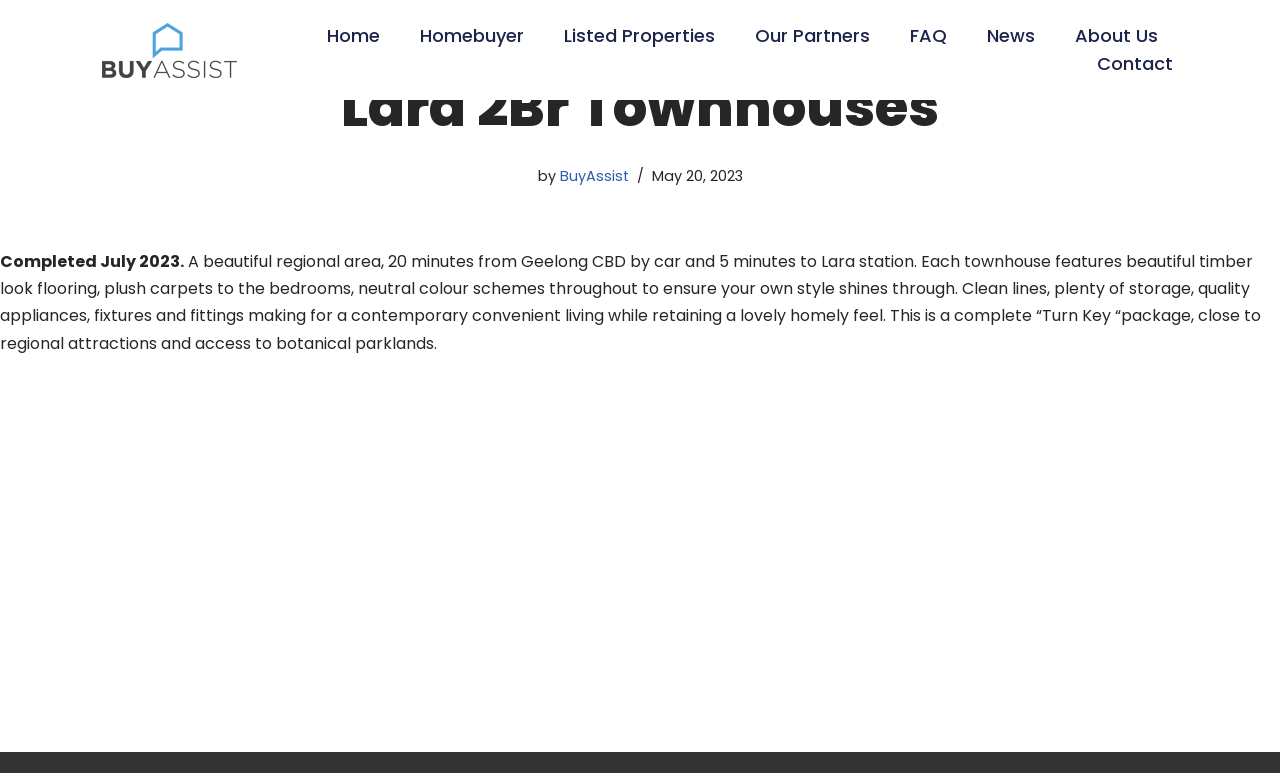Answer the question using only a single word or phrase: 
What type of flooring do the townhouses feature?

Timber look flooring